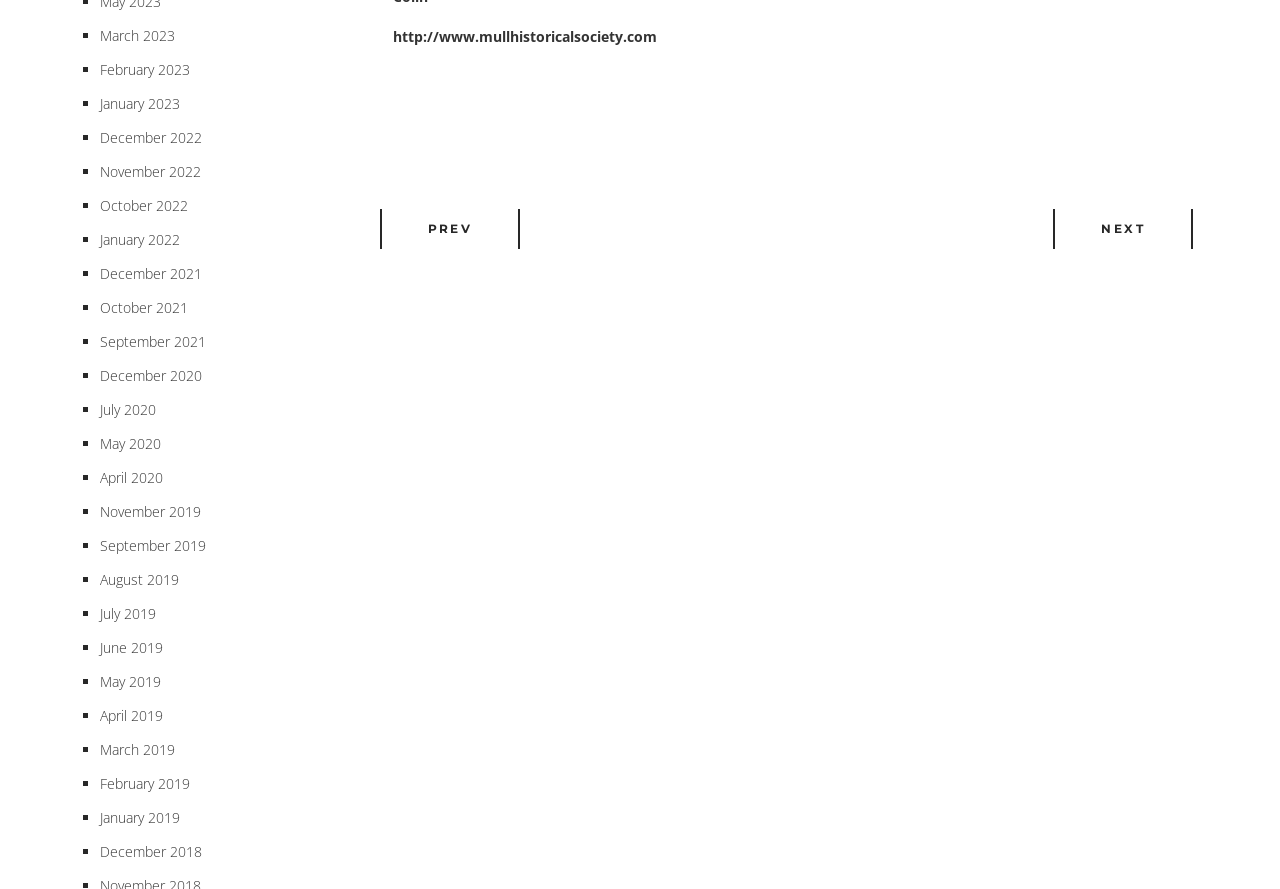Locate the bounding box coordinates of the element you need to click to accomplish the task described by this instruction: "Click on December 2018".

[0.078, 0.947, 0.158, 0.969]